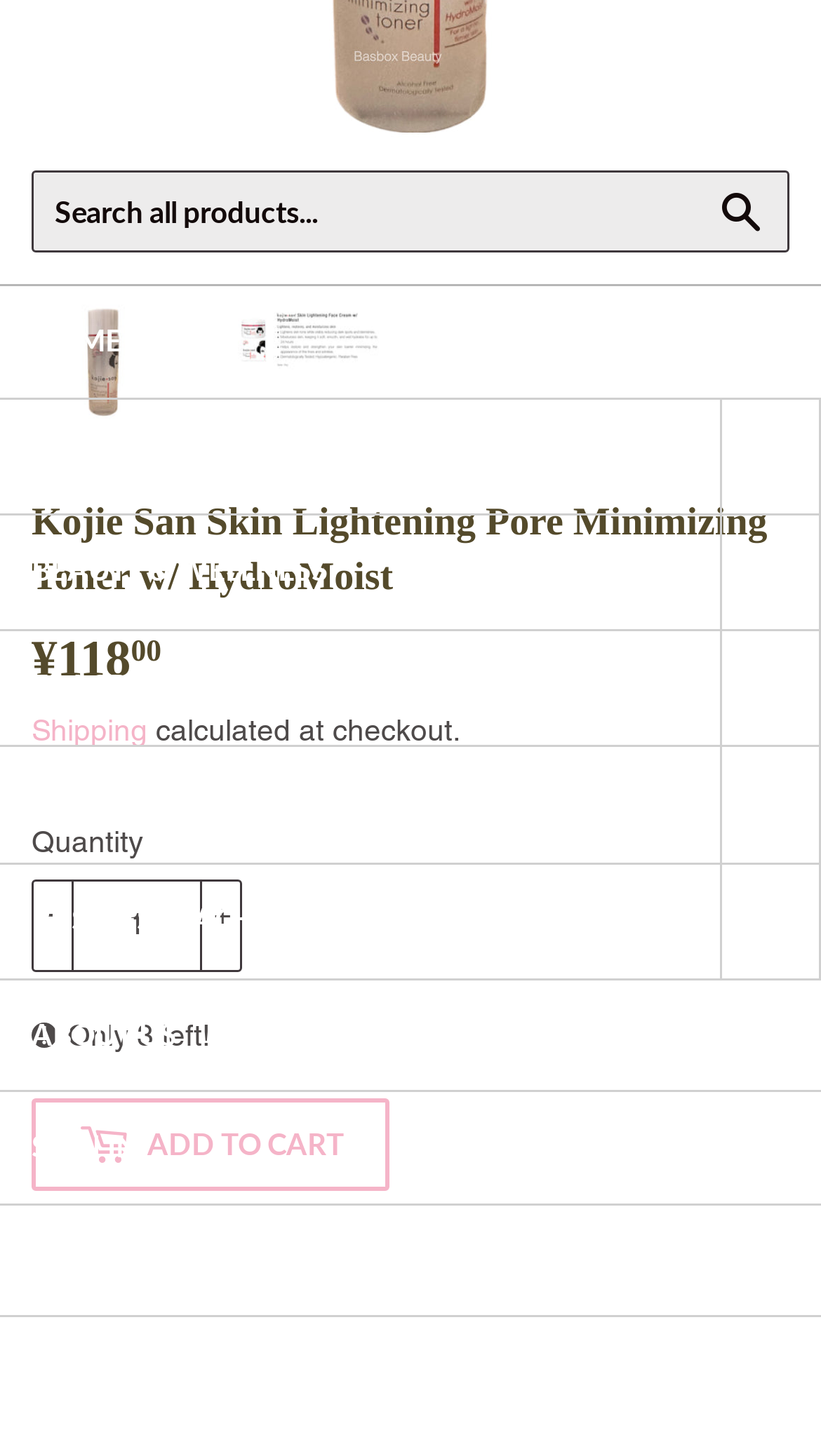Find the bounding box coordinates of the area that needs to be clicked in order to achieve the following instruction: "Search all products". The coordinates should be specified as four float numbers between 0 and 1, i.e., [left, top, right, bottom].

[0.038, 0.118, 0.962, 0.174]